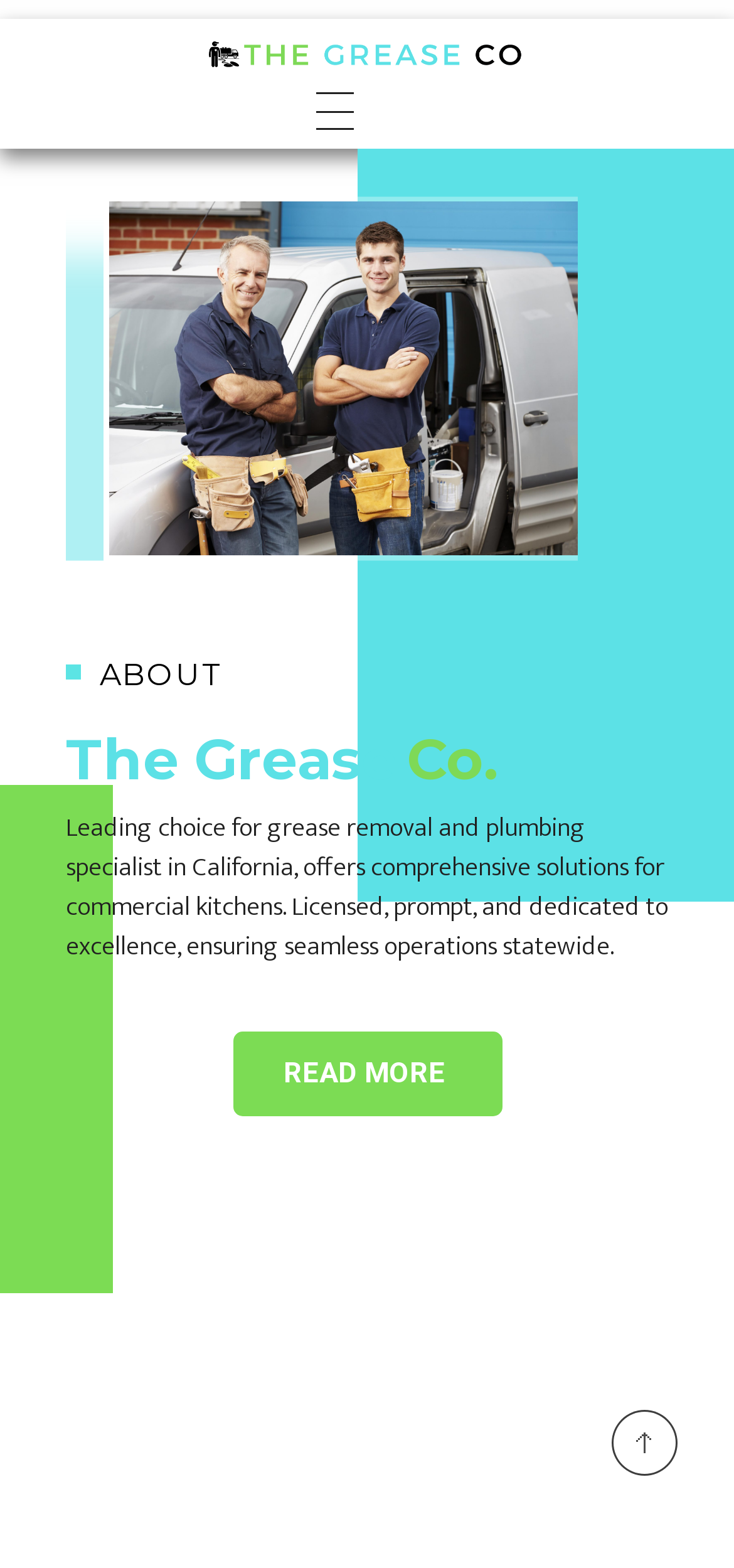Respond to the question below with a single word or phrase: What is the tone of The Grease Co.'s description?

Professional